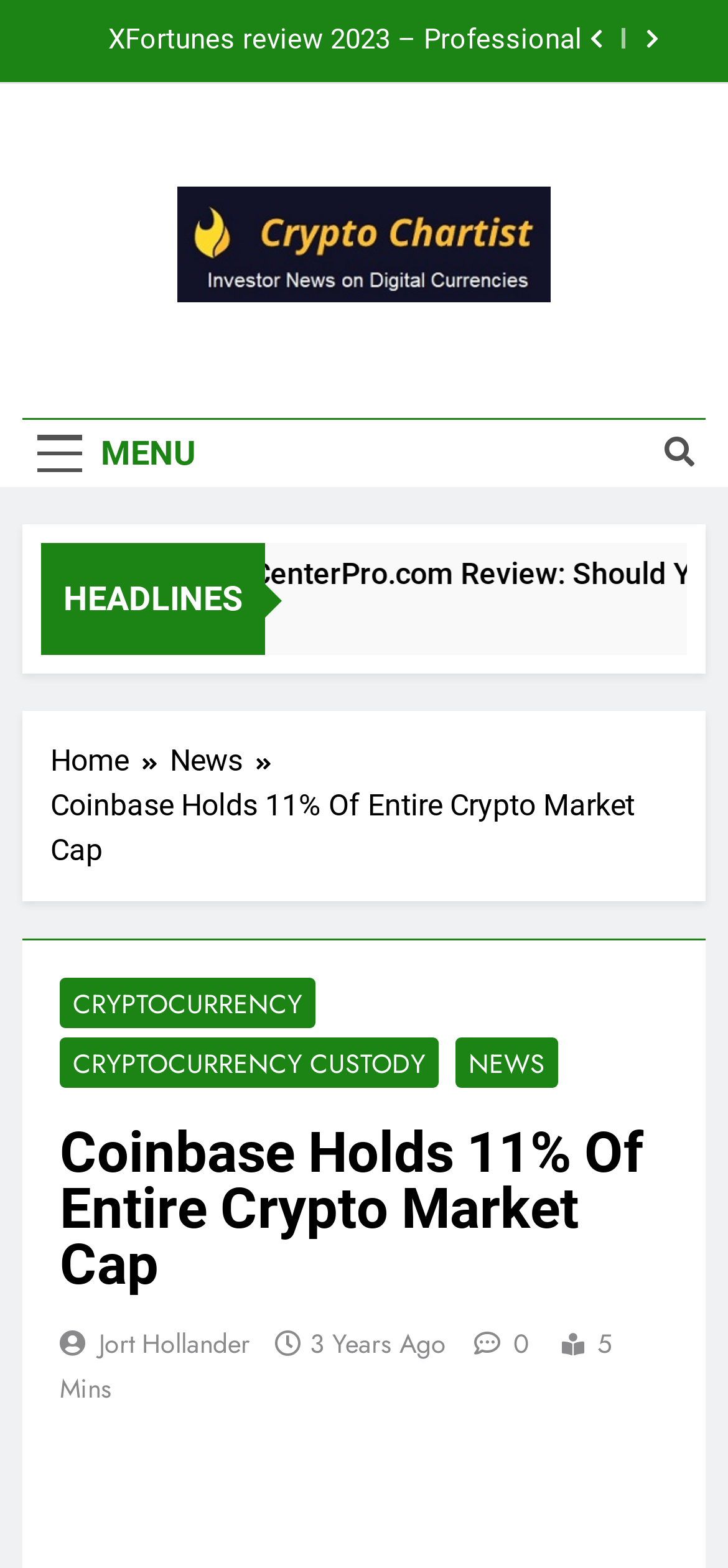Determine the bounding box coordinates of the element that should be clicked to execute the following command: "Check the NEWS section".

[0.233, 0.471, 0.39, 0.5]